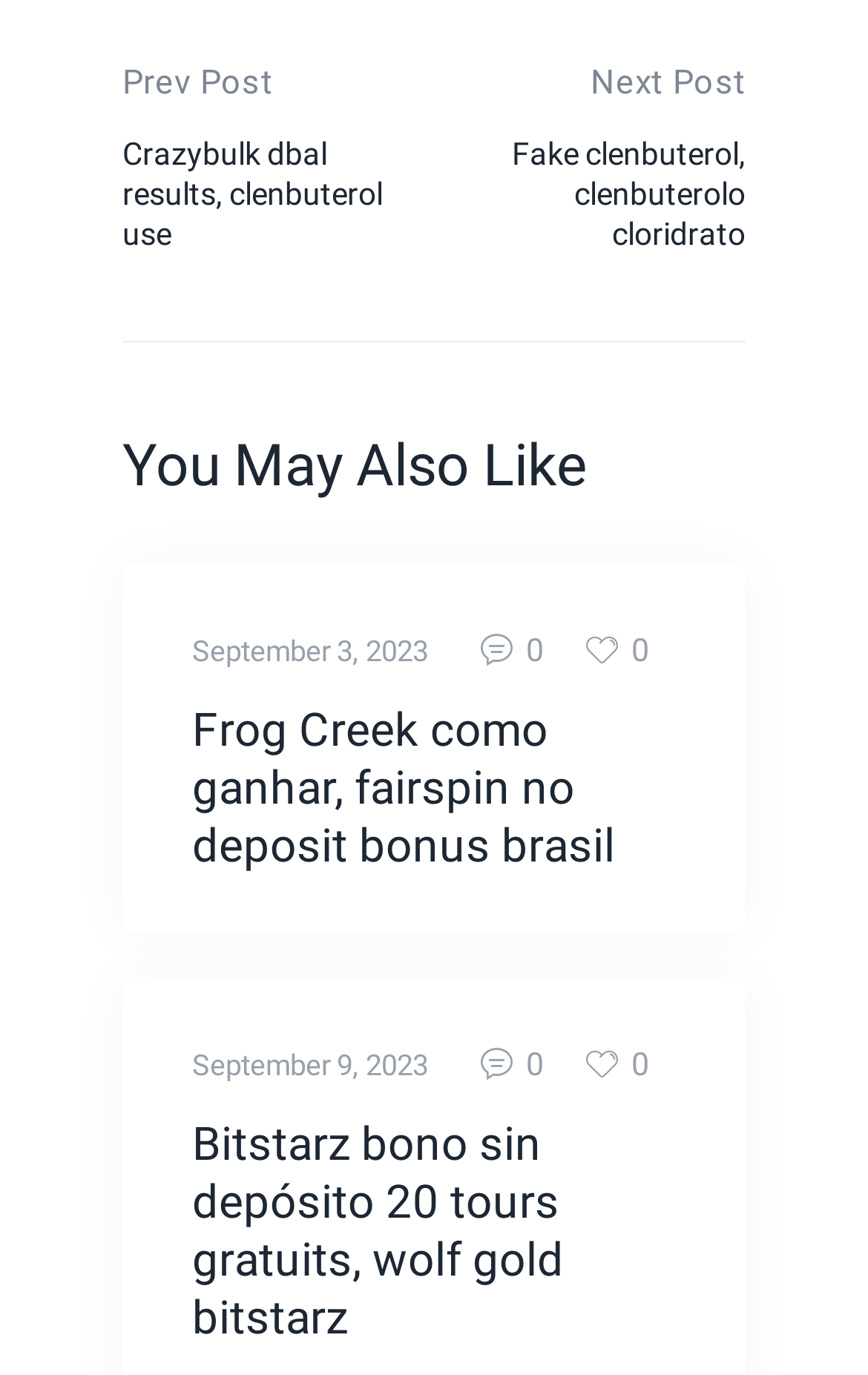Return the bounding box coordinates of the UI element that corresponds to this description: "September 3, 2023". The coordinates must be given as four float numbers in the range of 0 and 1, [left, top, right, bottom].

[0.221, 0.462, 0.493, 0.486]